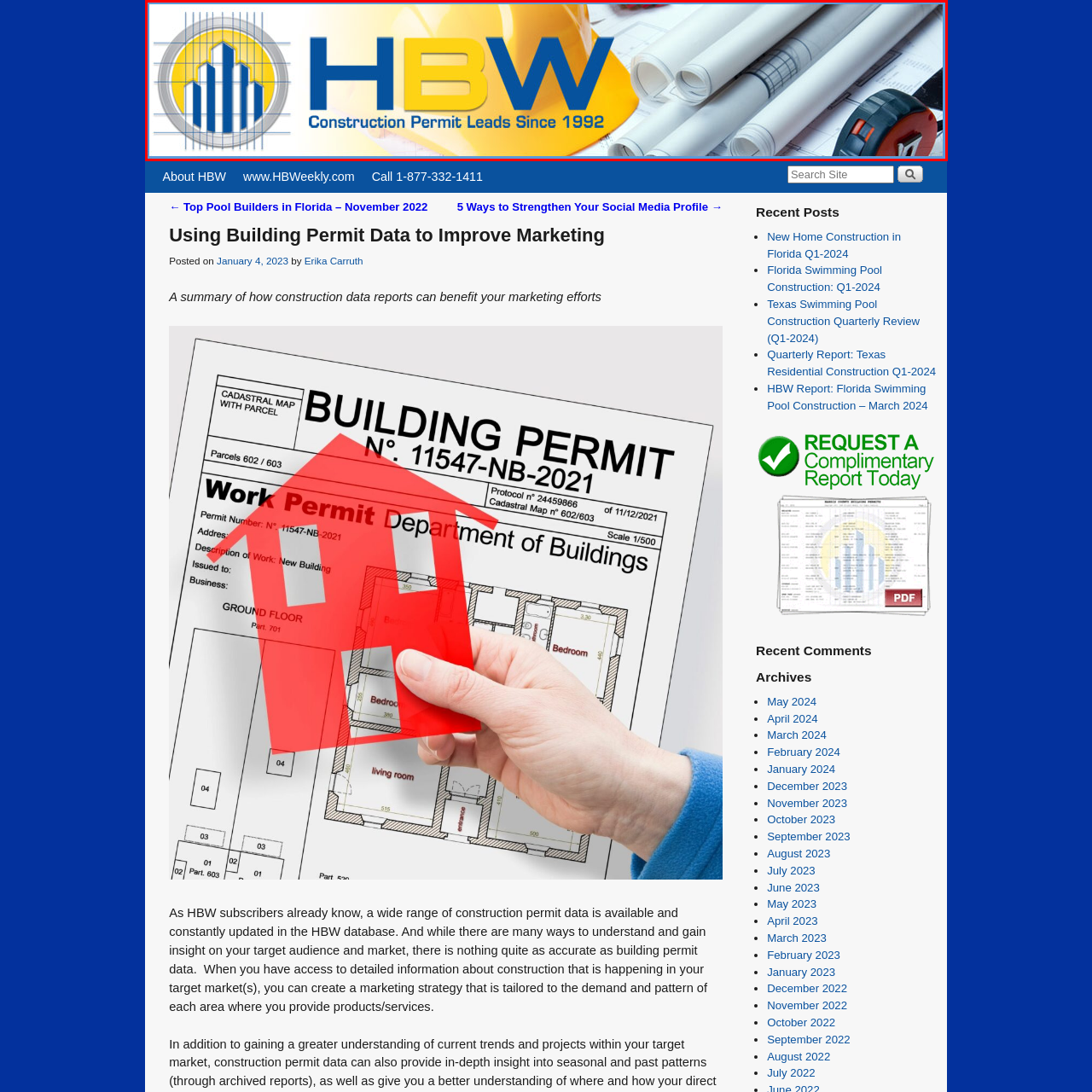What year is mentioned in the tagline?
Carefully examine the image highlighted by the red bounding box and provide a detailed answer to the question.

The tagline 'Construction Permit Leads Since 1992' emphasizes the organization's longstanding expertise in providing construction permit data, and the year 1992 is specifically mentioned to highlight their experience.